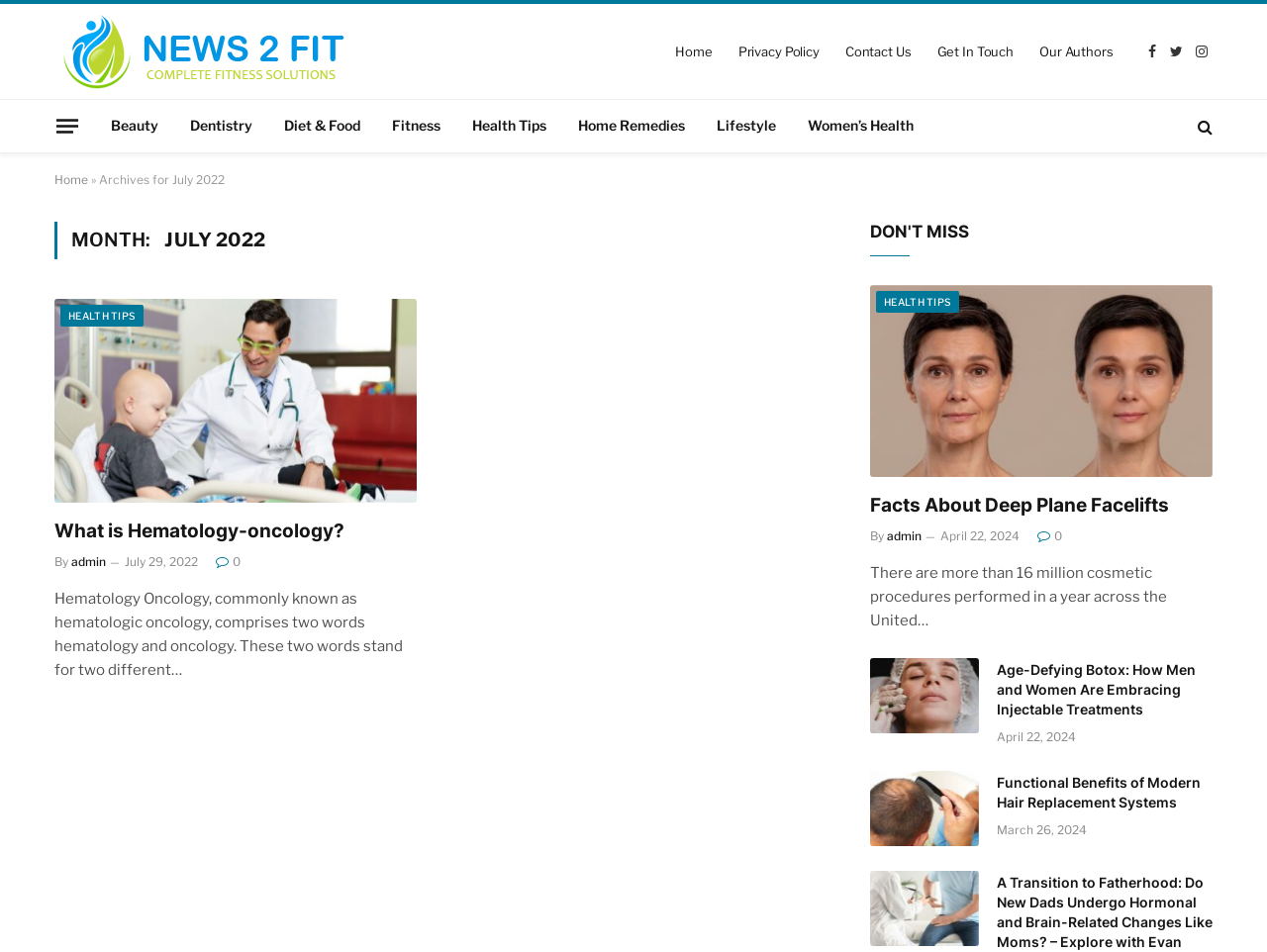Determine the bounding box coordinates for the element that should be clicked to follow this instruction: "Check the 'Evan Bass Men’s Clinic' image". The coordinates should be given as four float numbers between 0 and 1, in the format [left, top, right, bottom].

[0.687, 0.915, 0.773, 0.994]